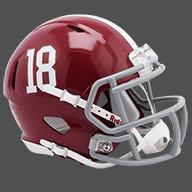Which university is associated with this helmet?
Please describe in detail the information shown in the image to answer the question.

The caption specifically mentions that the helmet is associated with the University of Alabama, a renowned college football program, which implies that the university associated with this helmet is the University of Alabama.